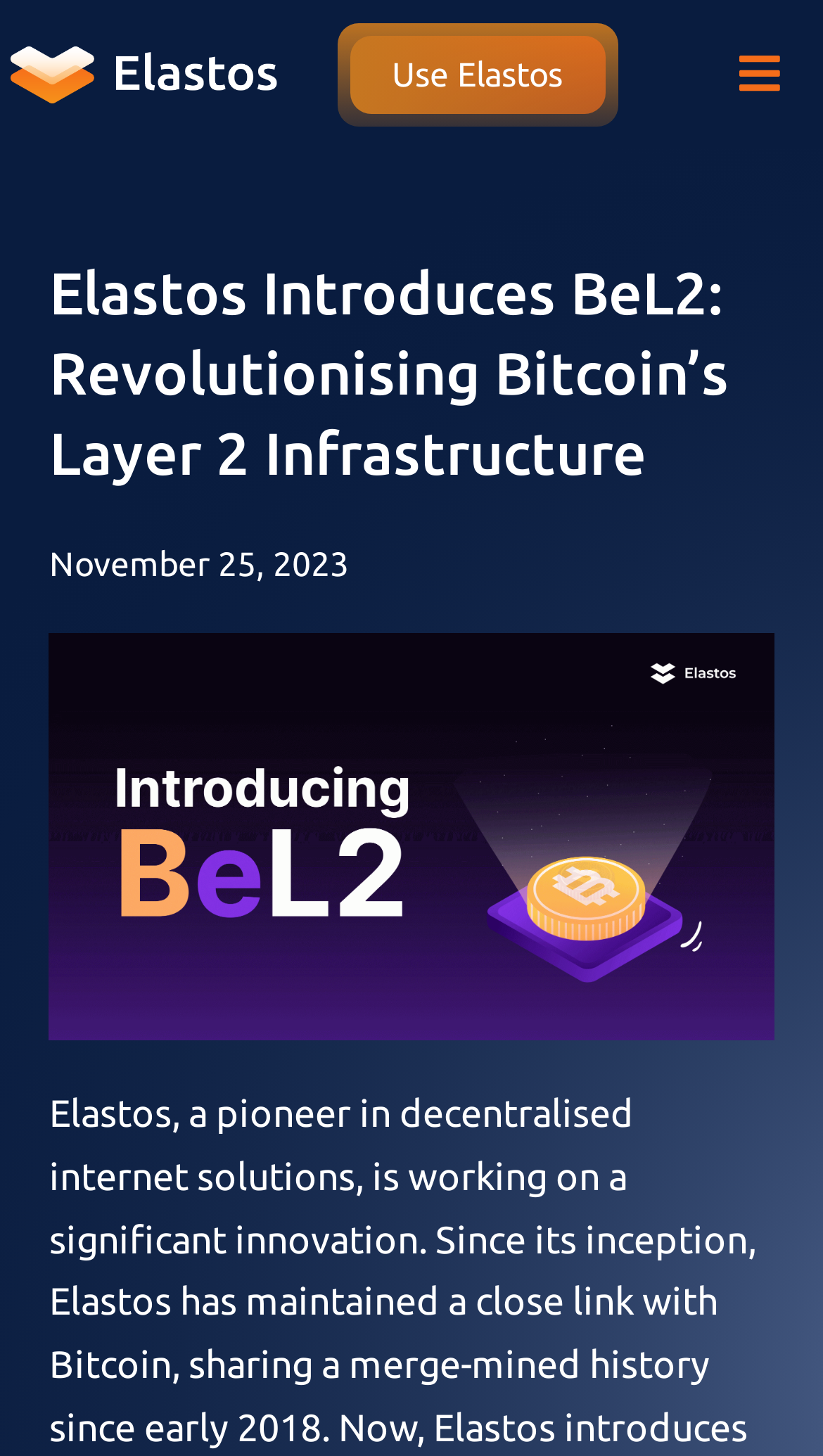Provide the bounding box coordinates of the HTML element this sentence describes: "Use Elastos". The bounding box coordinates consist of four float numbers between 0 and 1, i.e., [left, top, right, bottom].

[0.476, 0.024, 0.684, 0.078]